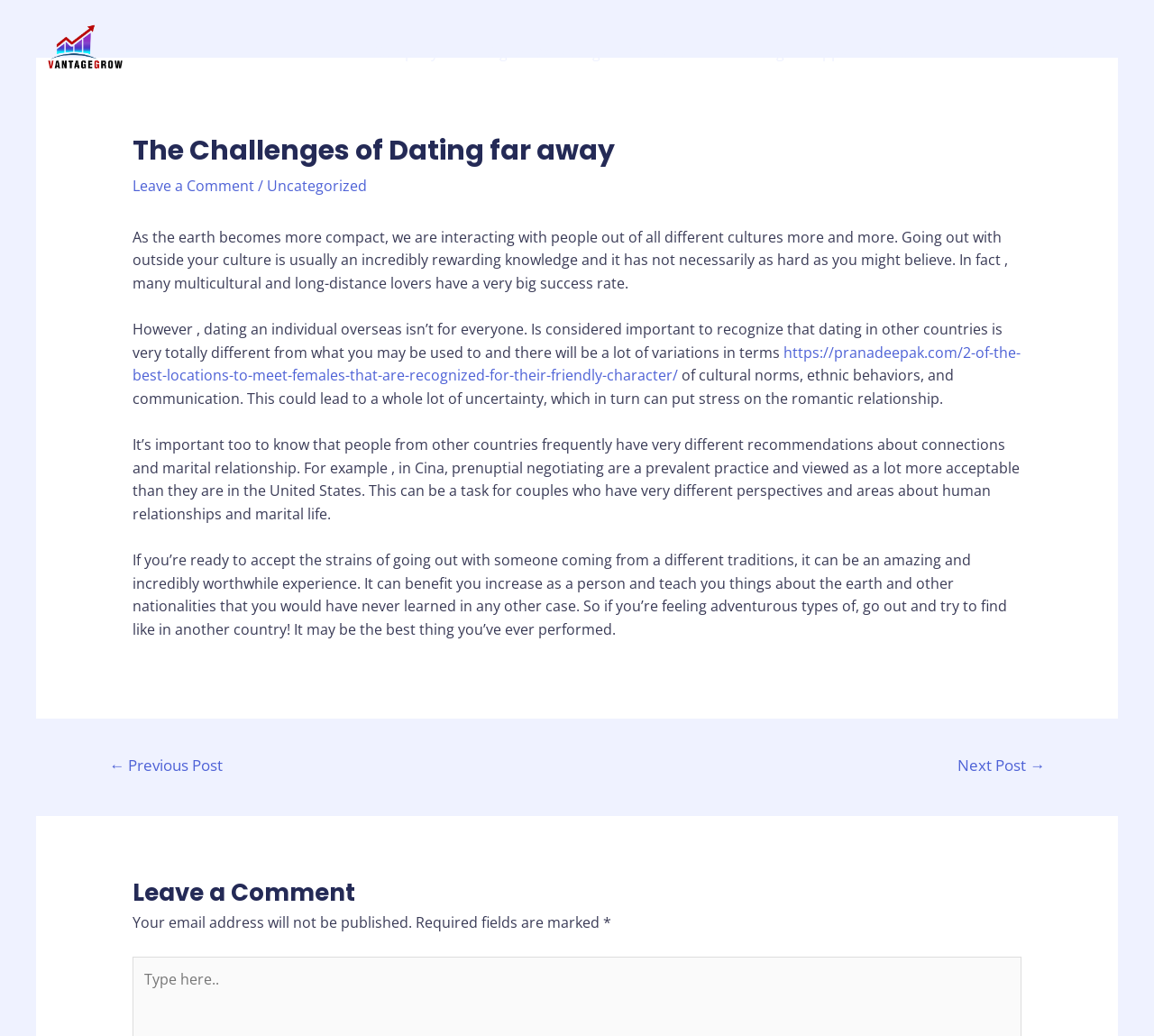What is the tone of the article?
Please craft a detailed and exhaustive response to the question.

The tone of the article can be determined by reading the content, which presents the challenges of dating someone from a different culture but also encourages readers to be open to the experience and highlights its benefits.